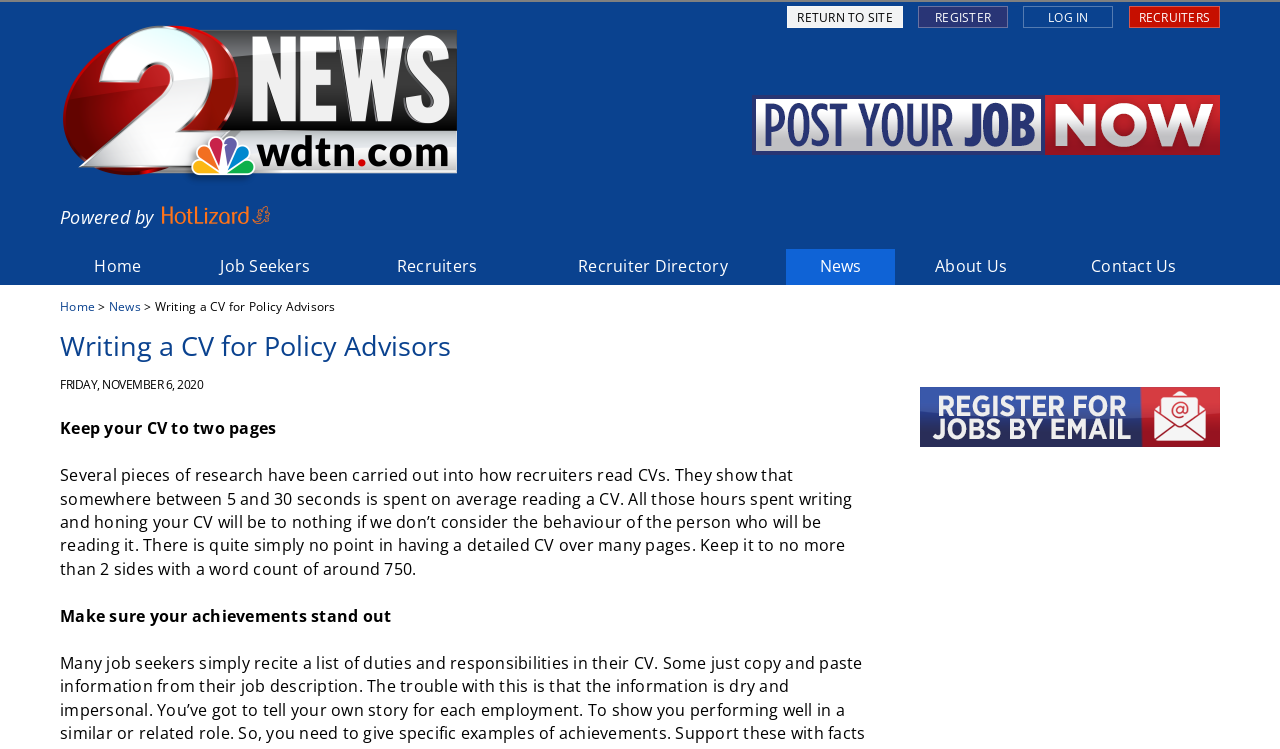Locate the bounding box coordinates of the clickable region to complete the following instruction: "Click on the 'Register for Job Alerts' link."

[0.719, 0.541, 0.953, 0.566]